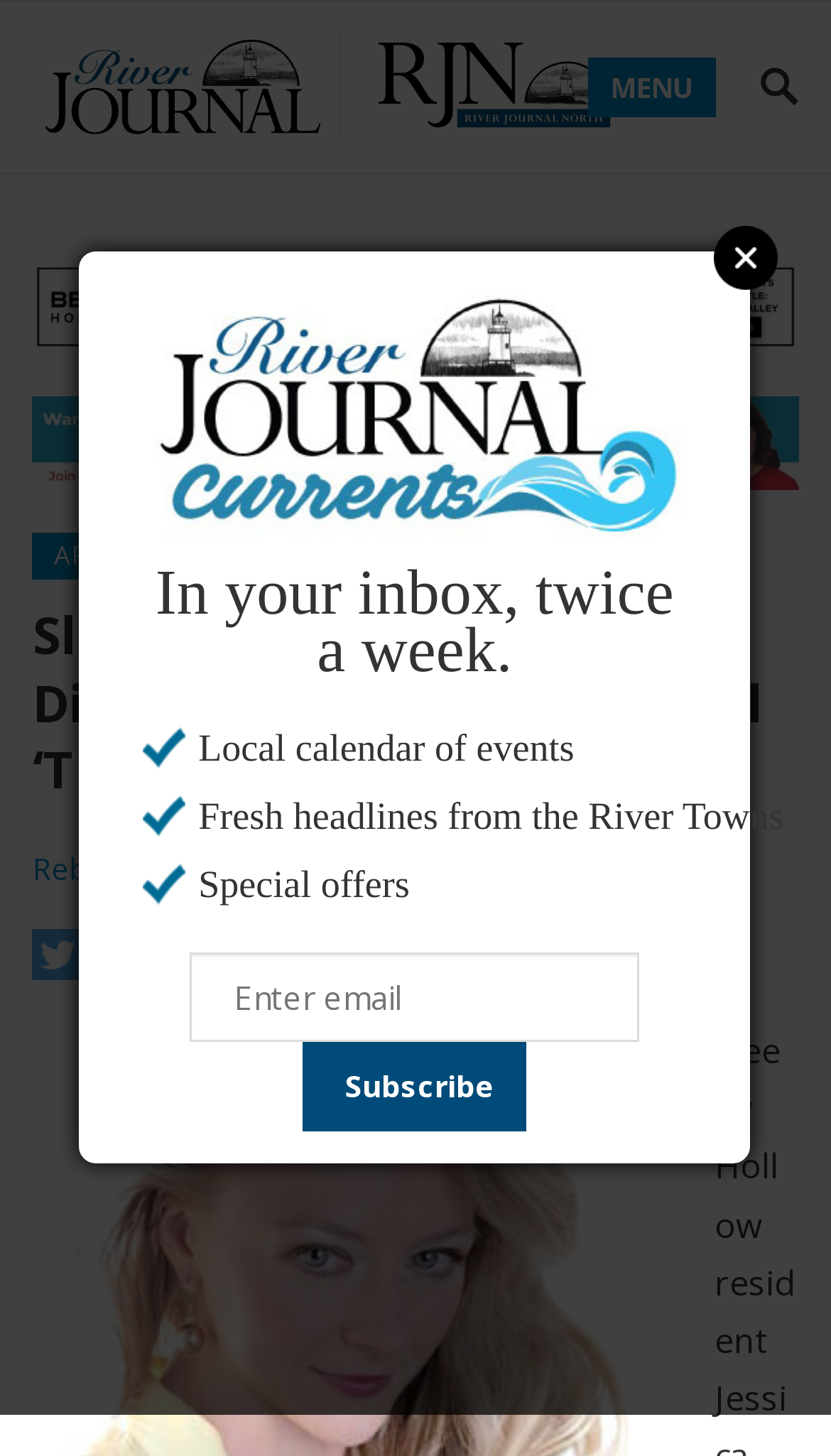What is the name of the musical mentioned in the article?
Relying on the image, give a concise answer in one word or a brief phrase.

The Green Room